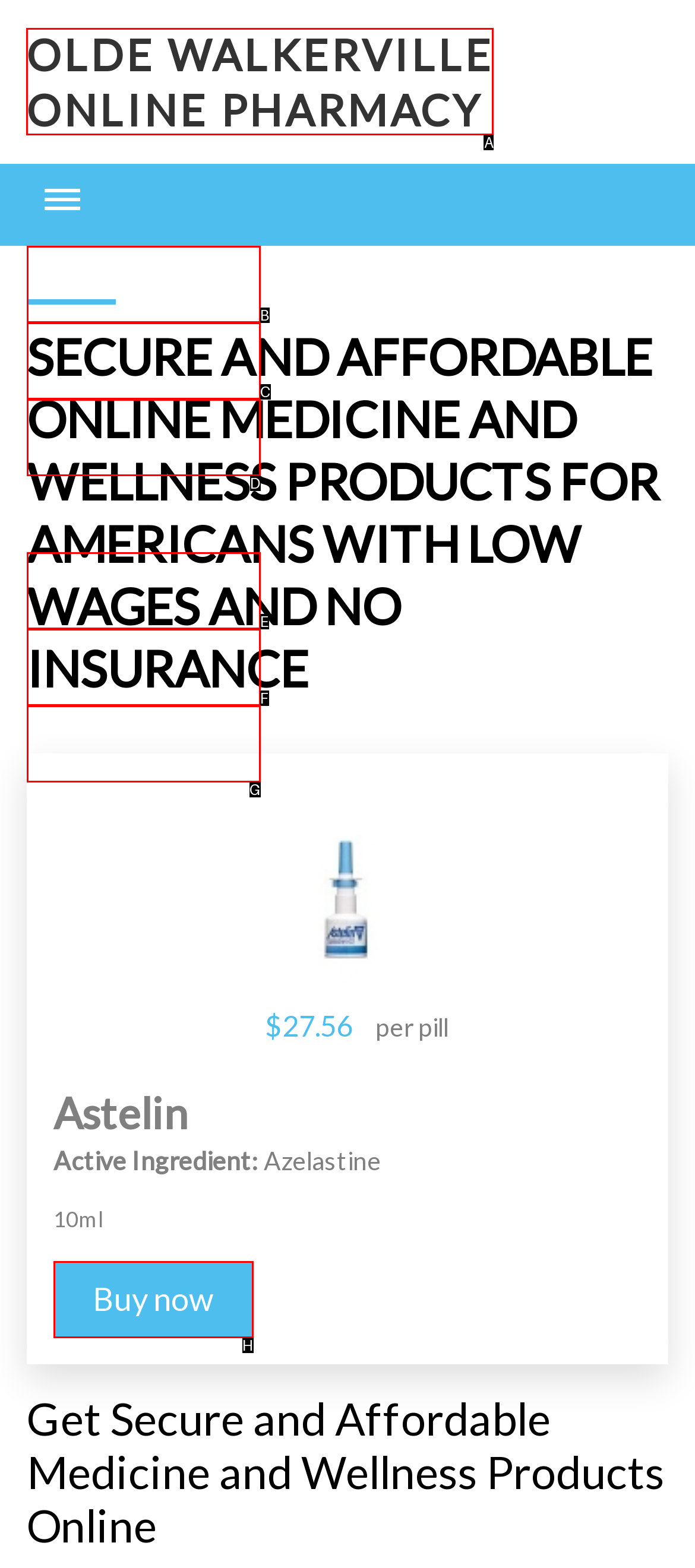Provide the letter of the HTML element that you need to click on to perform the task: Click OLDE WALKERVILLE ONLINE PHARMACY.
Answer with the letter corresponding to the correct option.

A